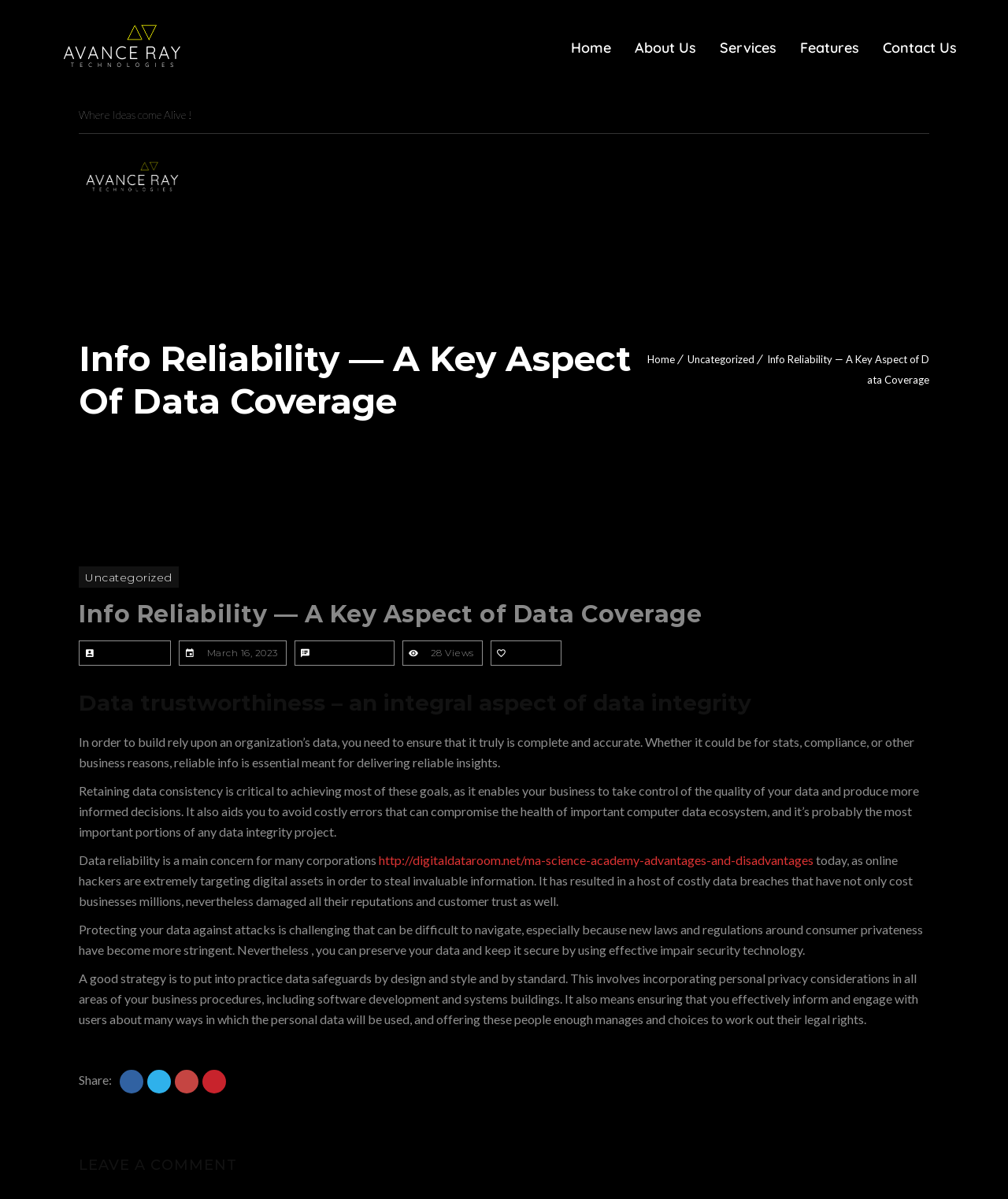Please locate the bounding box coordinates of the element's region that needs to be clicked to follow the instruction: "Click the 'Services' link". The bounding box coordinates should be provided as four float numbers between 0 and 1, i.e., [left, top, right, bottom].

[0.702, 0.007, 0.782, 0.074]